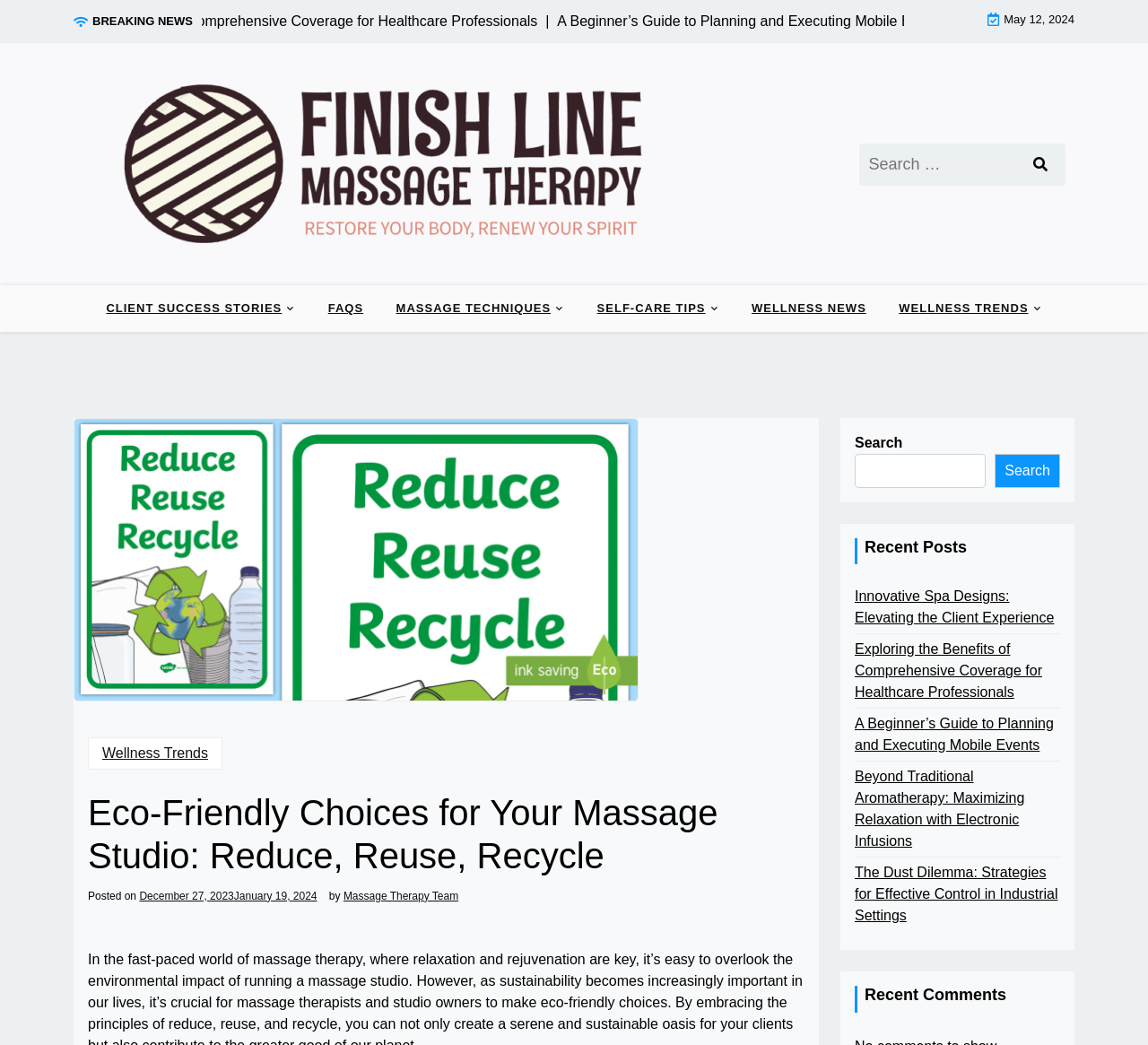How many search boxes are there on the webpage?
Please provide a single word or phrase based on the screenshot.

2